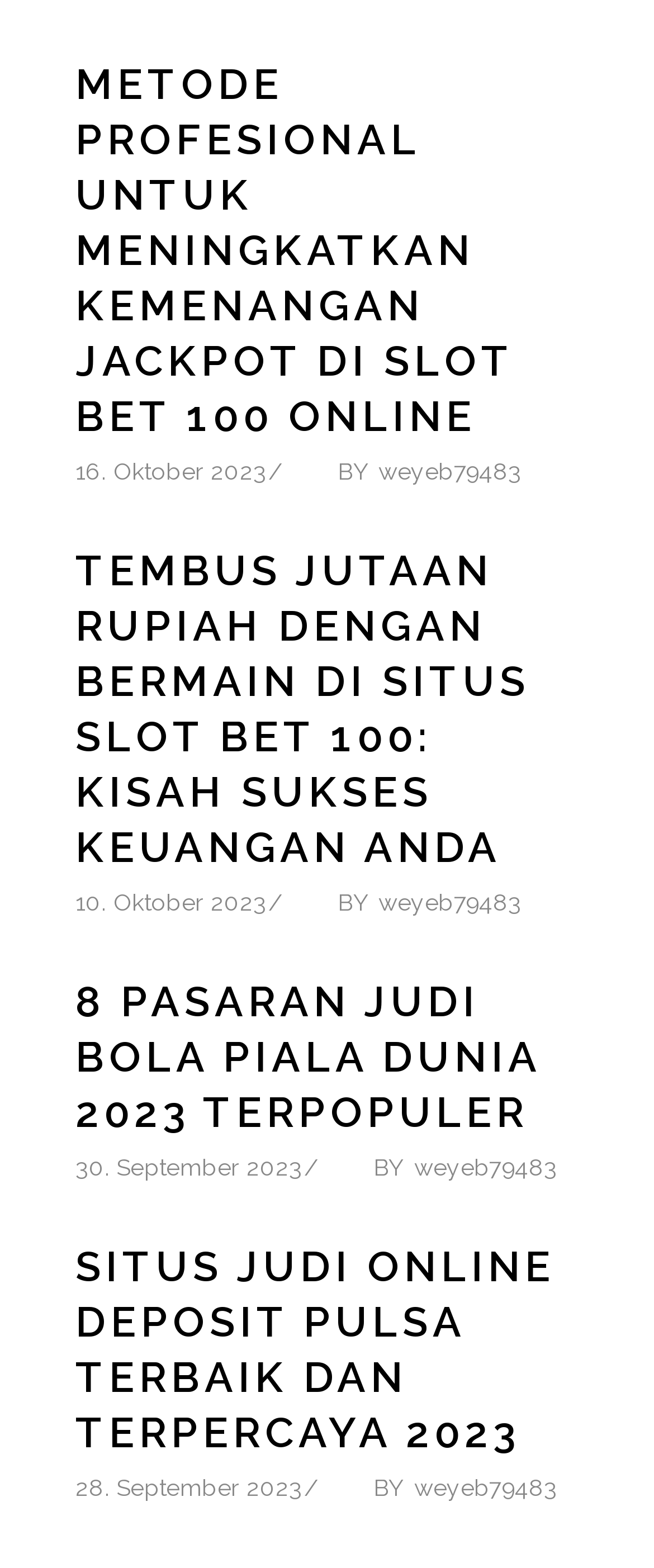Locate the bounding box coordinates of the clickable part needed for the task: "Check out the article about the best and most trusted online gambling sites with pulse deposits in 2023".

[0.115, 0.792, 0.849, 0.93]